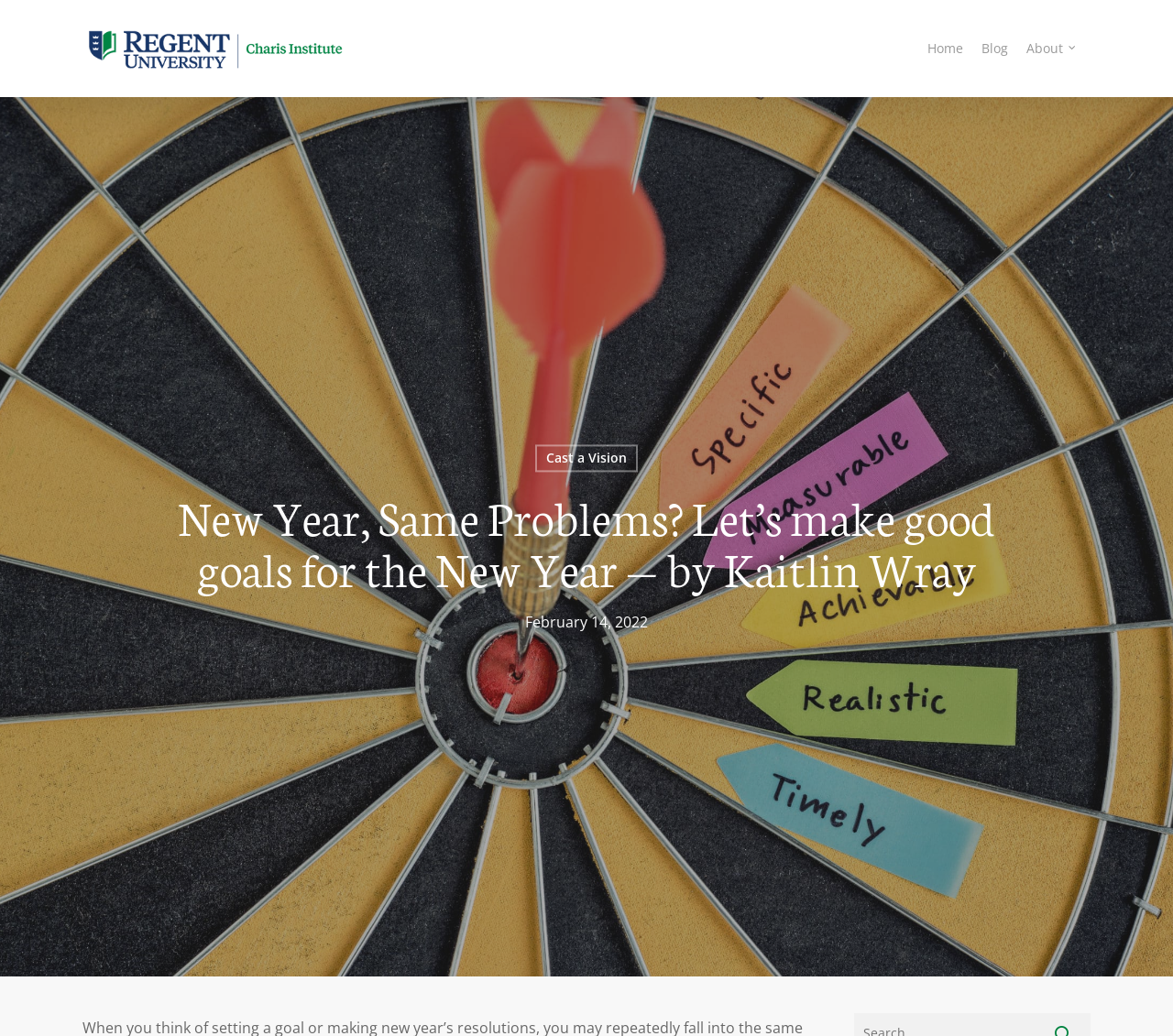Determine the bounding box coordinates of the UI element that matches the following description: "Blog". The coordinates should be four float numbers between 0 and 1 in the format [left, top, right, bottom].

[0.829, 0.038, 0.867, 0.056]